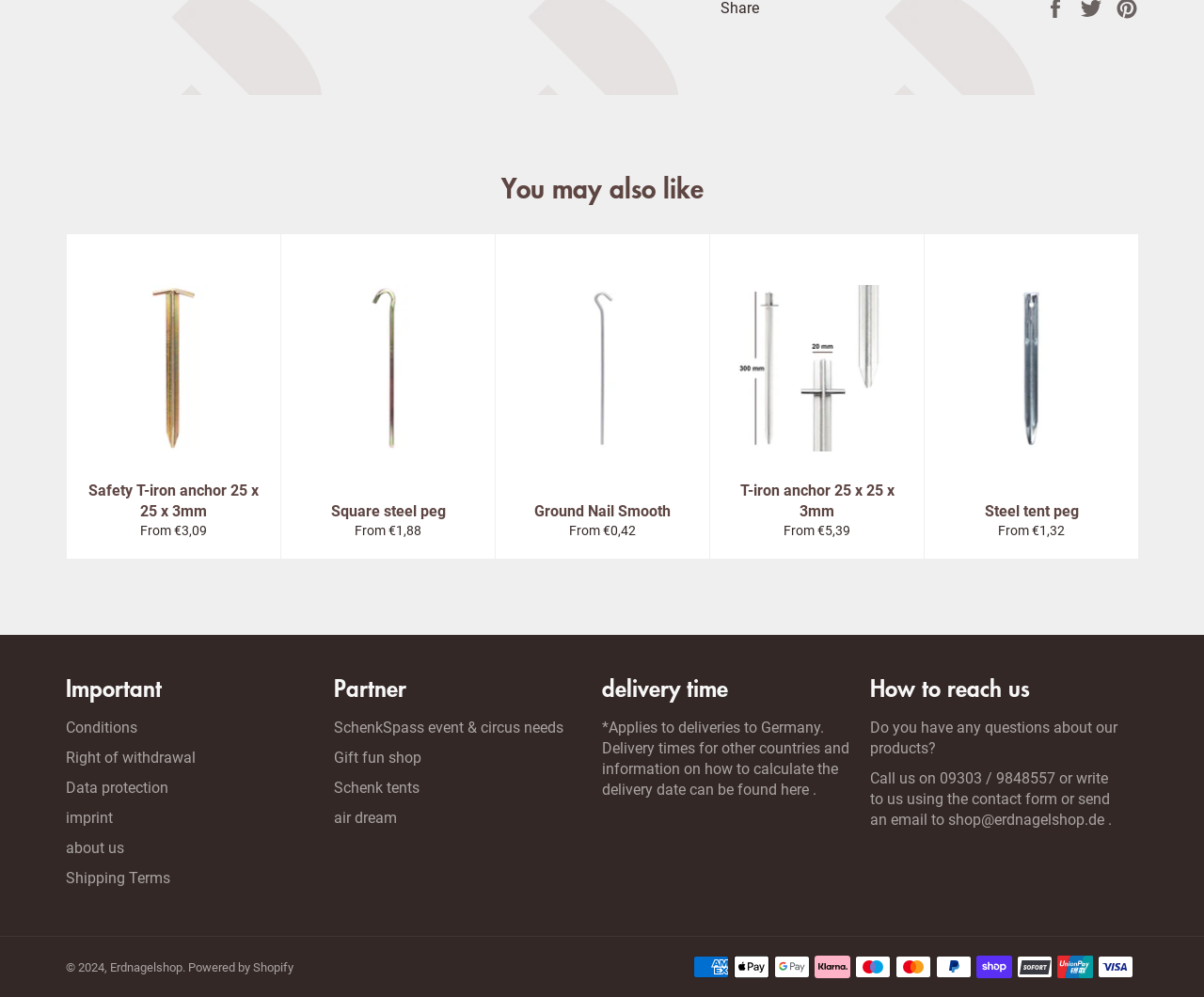Please determine the bounding box coordinates of the element's region to click for the following instruction: "Go to SchenkSpass event & circus needs".

[0.277, 0.721, 0.468, 0.739]